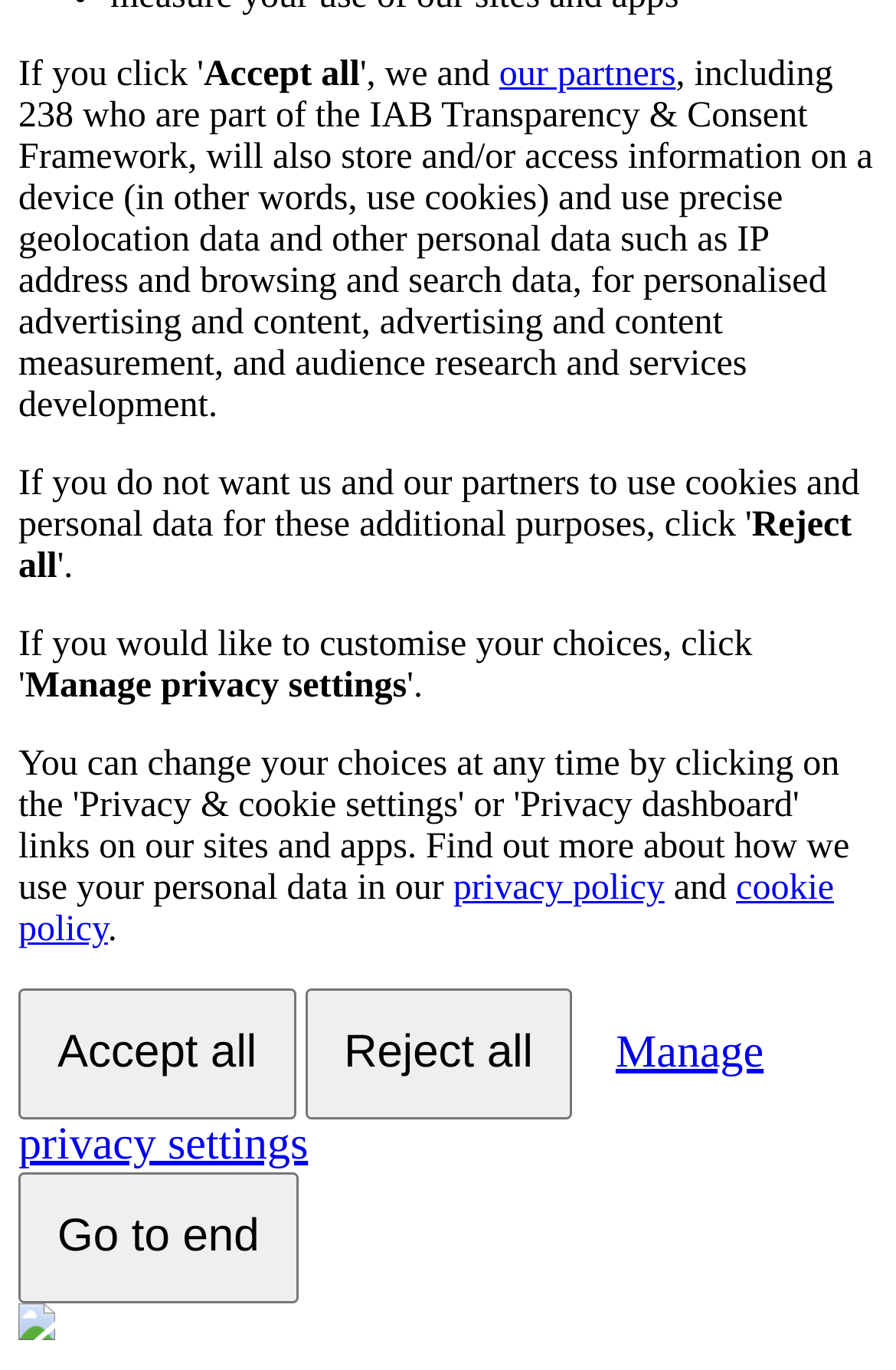Please provide the bounding box coordinates for the UI element as described: "Manage privacy settings". The coordinates must be four floats between 0 and 1, represented as [left, top, right, bottom].

[0.021, 0.725, 0.852, 0.879]